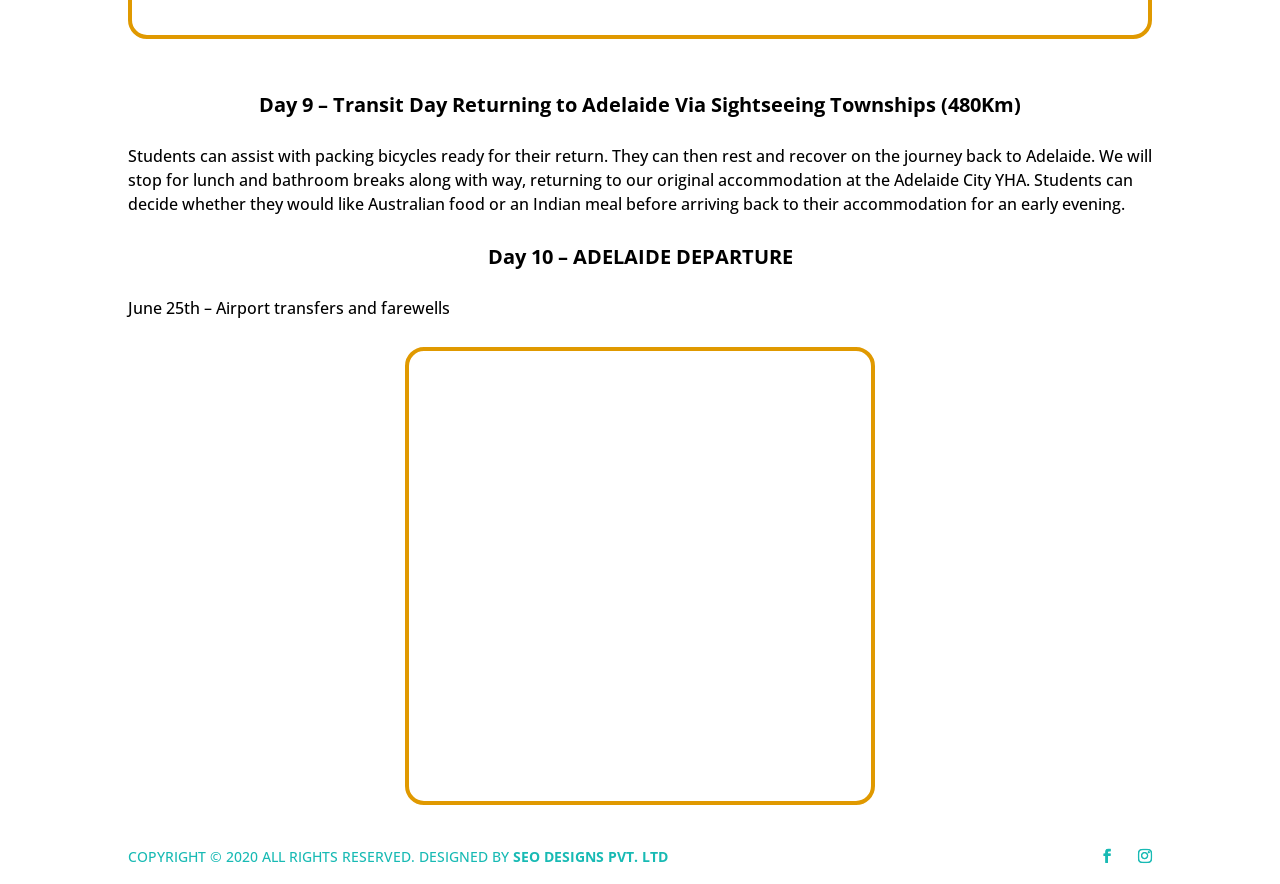Answer this question in one word or a short phrase: What is the accommodation mentioned on the webpage?

Adelaide City YHA